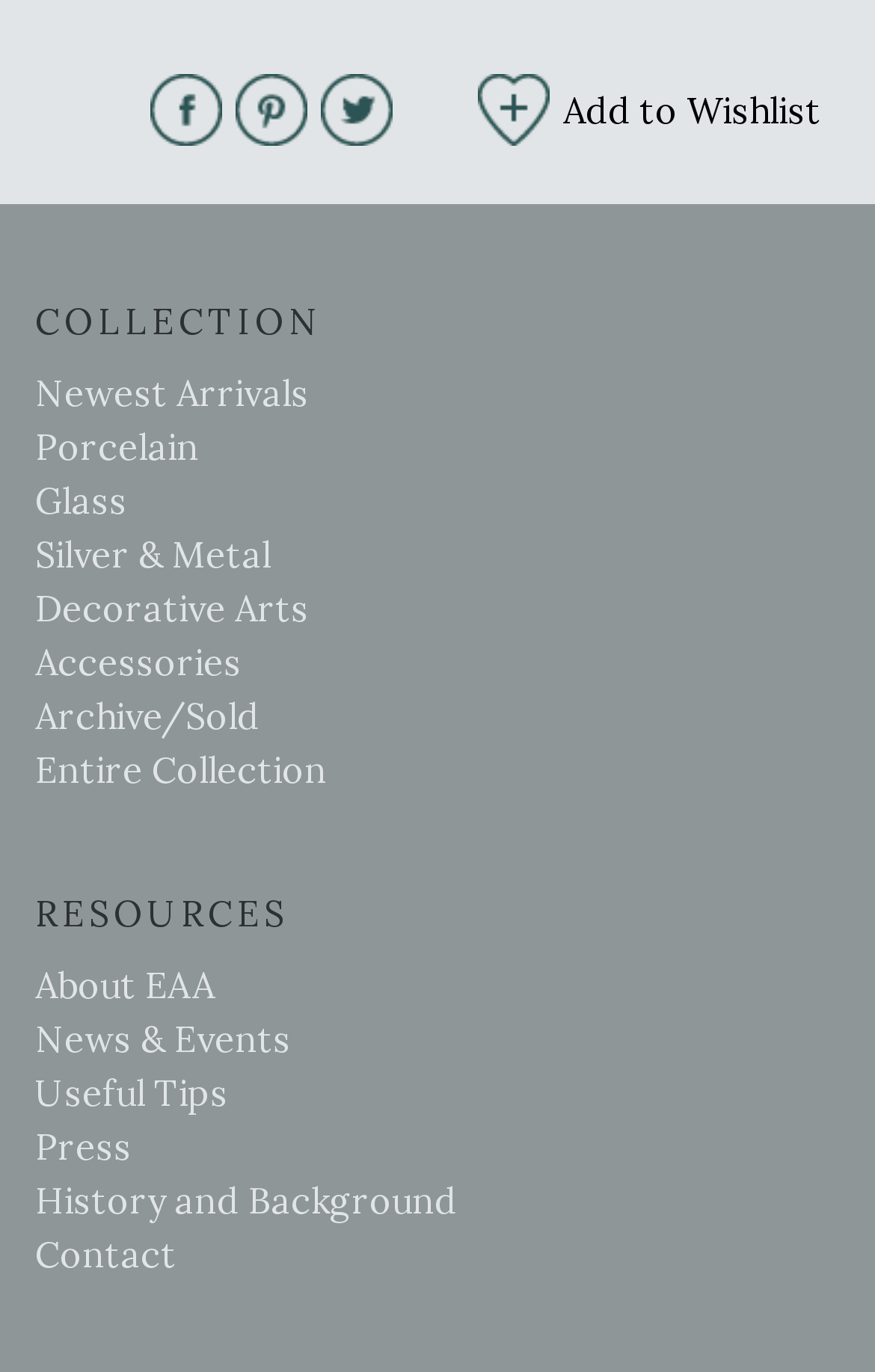Provide a brief response to the question below using a single word or phrase: 
What is the first category in the COLLECTION section?

Newest Arrivals